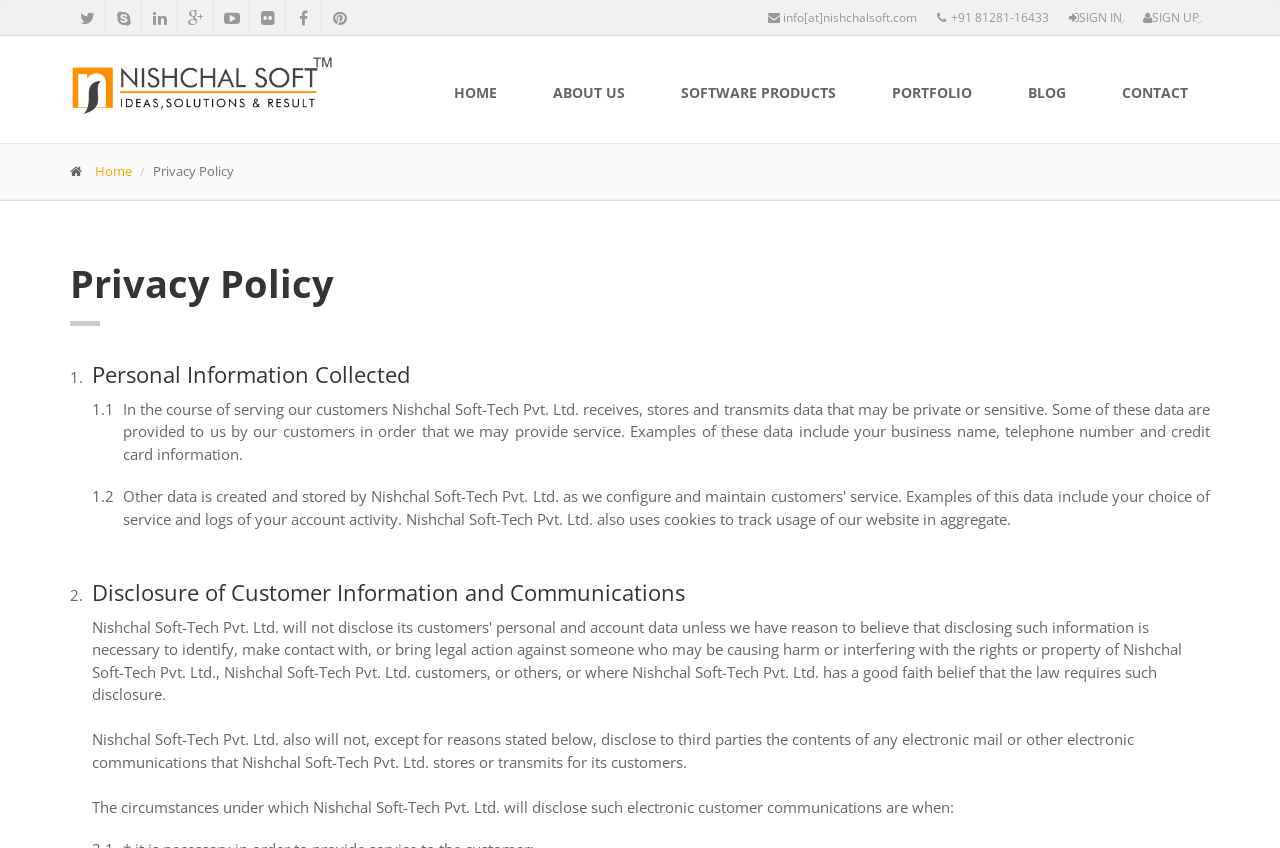Given the element description: "alt="Nishchal Soft-Tech Logo"", predict the bounding box coordinates of this UI element. The coordinates must be four float numbers between 0 and 1, given as [left, top, right, bottom].

[0.055, 0.066, 0.26, 0.136]